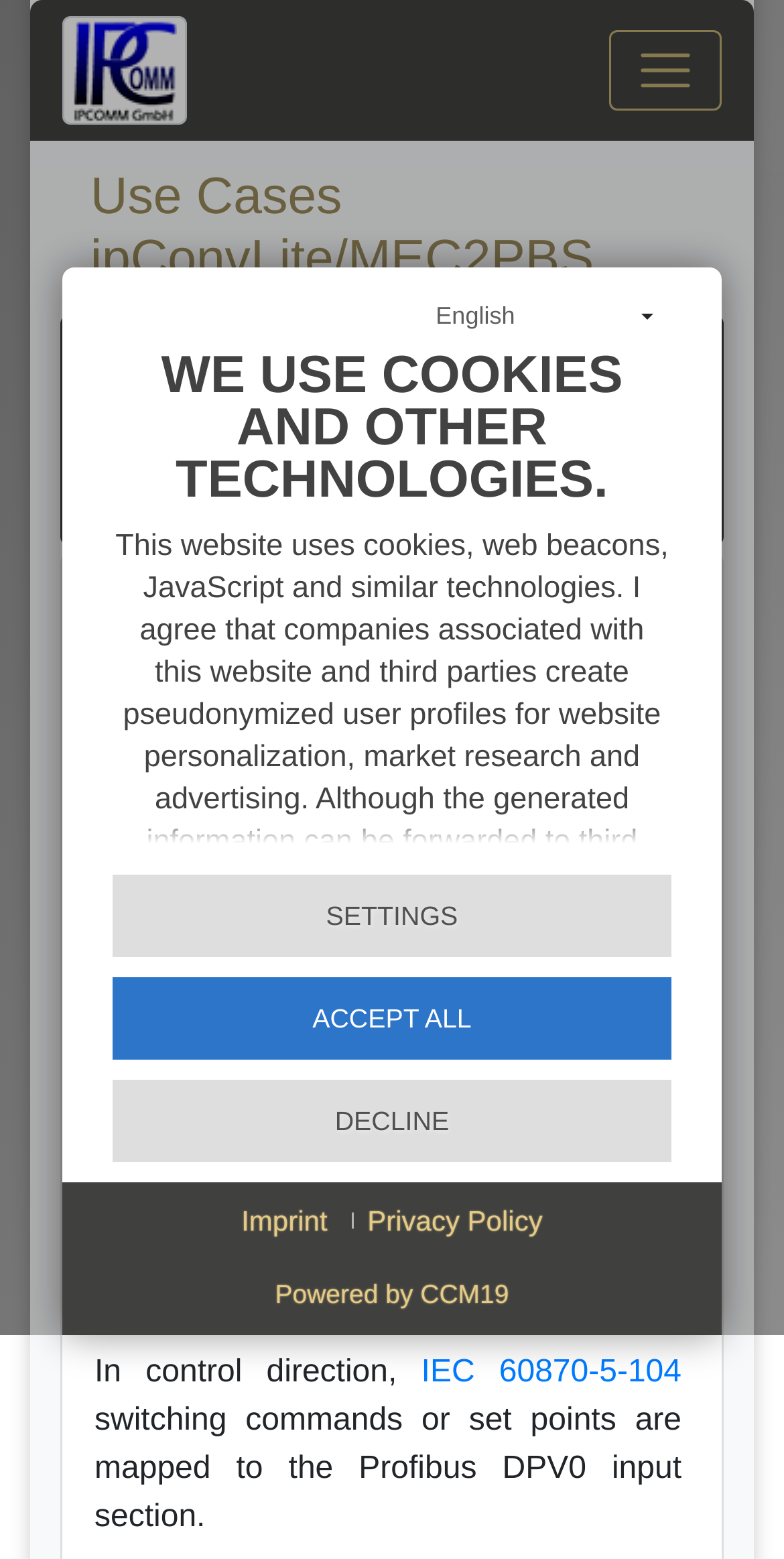Please determine the bounding box coordinates of the clickable area required to carry out the following instruction: "View the 'ipConvLitePBS Use Case IEC104' image". The coordinates must be four float numbers between 0 and 1, represented as [left, top, right, bottom].

[0.121, 0.377, 0.869, 0.576]